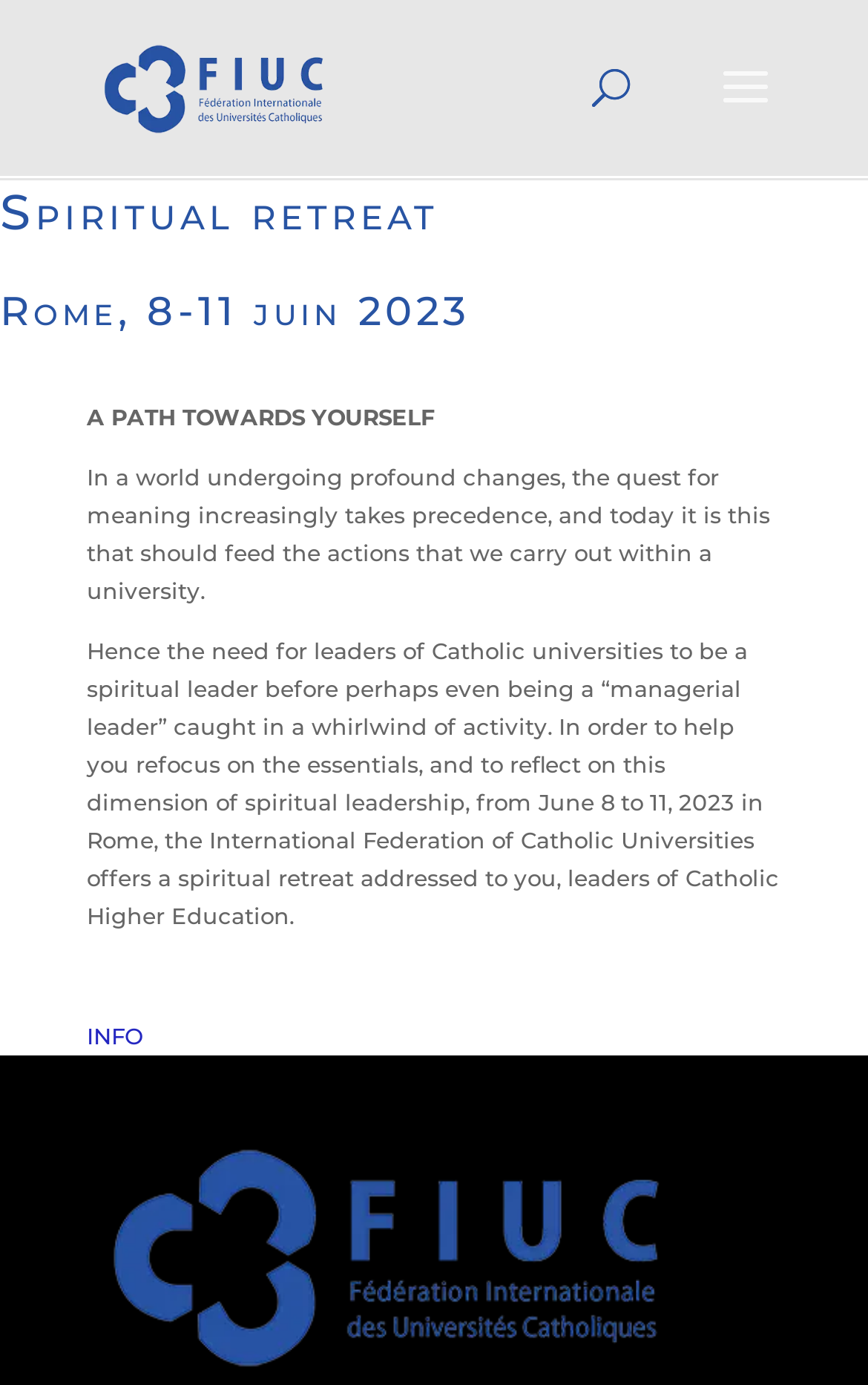What is the text above the 'INFO' link?
Using the image, give a concise answer in the form of a single word or short phrase.

A PATH TOWARDS YOURSELF